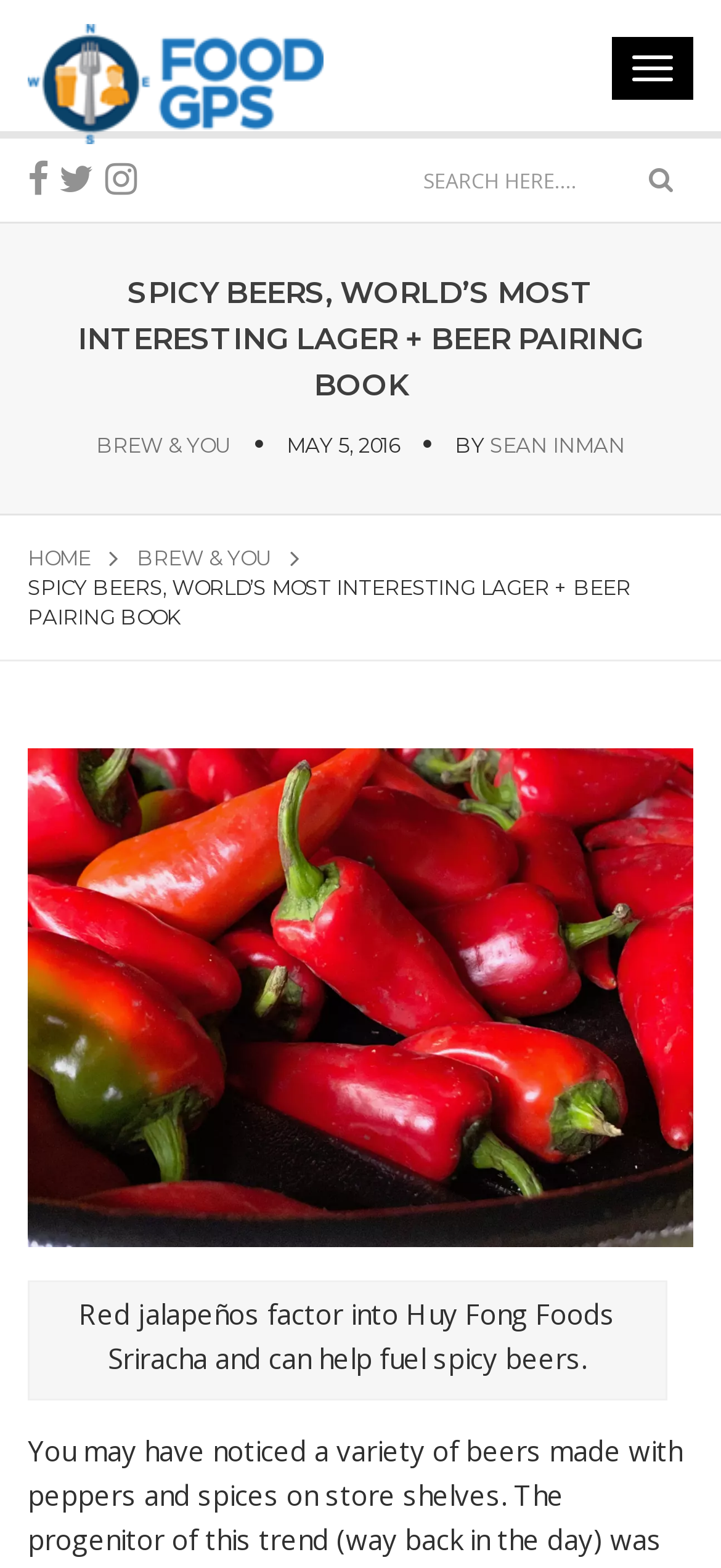What is the author of the article?
Using the visual information, answer the question in a single word or phrase.

SEAN INMAN